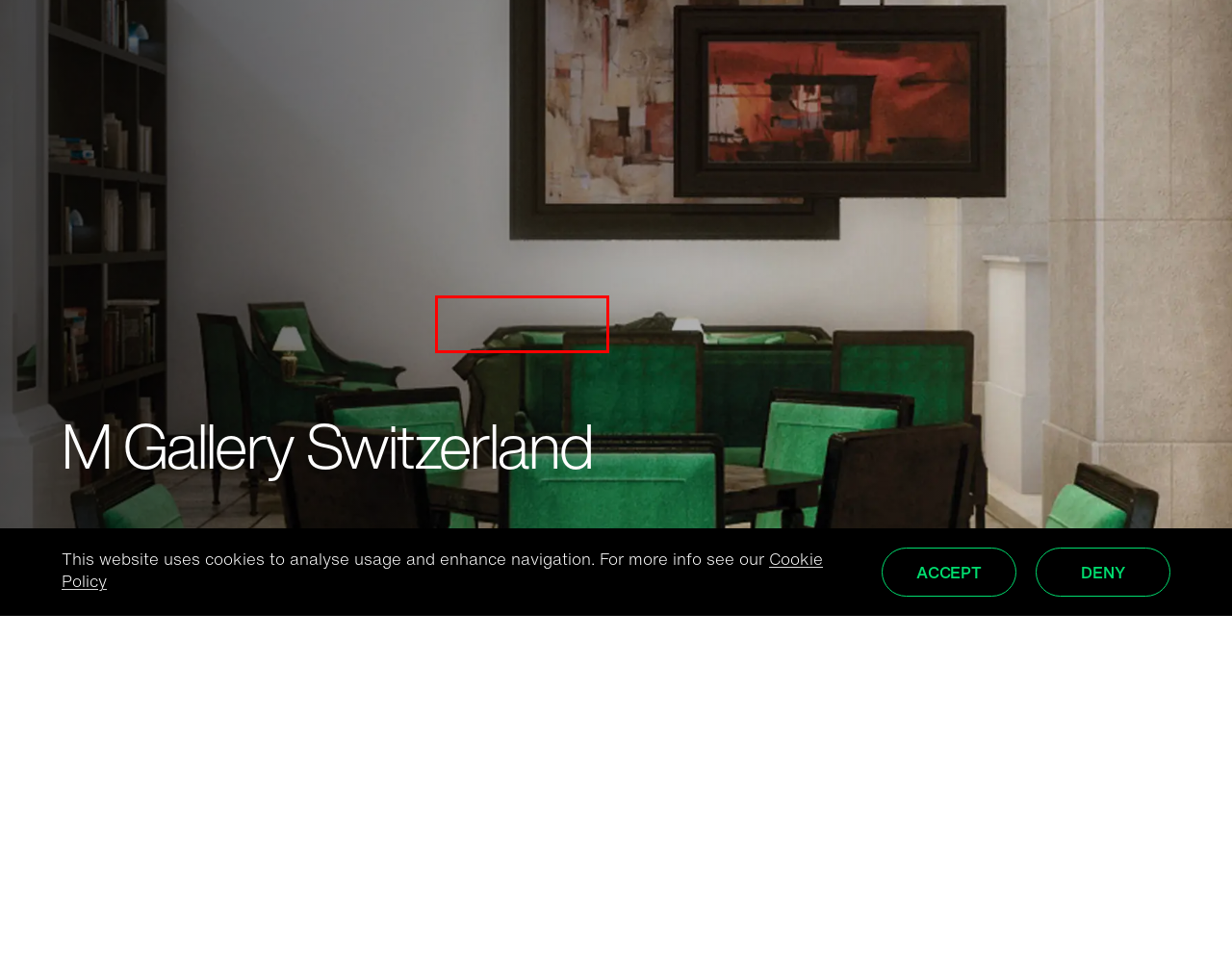You have a screenshot of a webpage with a red bounding box around an element. Identify the webpage description that best fits the new page that appears after clicking the selected element in the red bounding box. Here are the candidates:
A. Careers - Studio Moren
B. Clients - Studio Moren
C. Very Own Studio | Clarity for change
D. Ideas - Studio Moren
E. Legal, Data Protection and Cookies - Studio Moren
F. Sustainability - Studio Moren
G. About Us - Studio Moren
H. Journal - Studio Moren

E